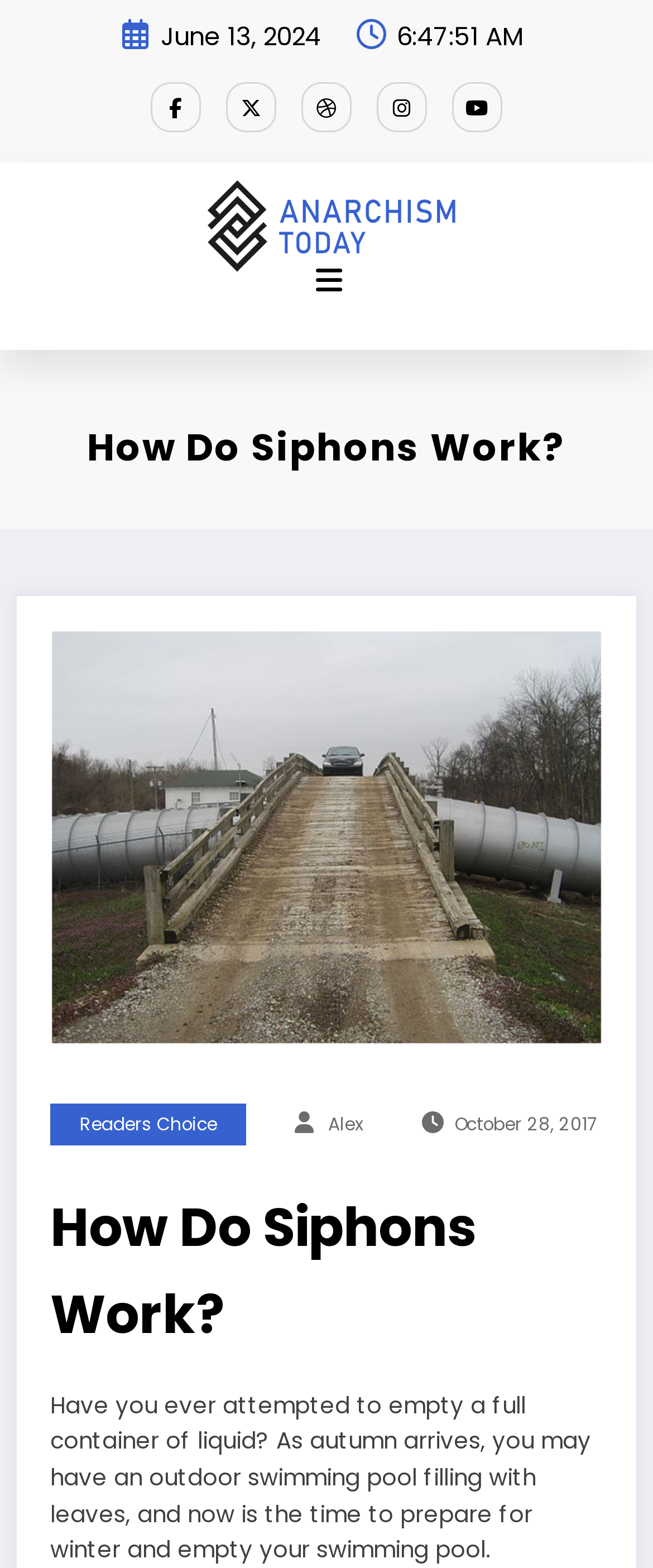Refer to the image and provide an in-depth answer to the question: 
Is the menu button expanded?

I found a button element with the text 'Menu' and checked its expanded property, which is set to False, indicating that the menu button is not expanded.